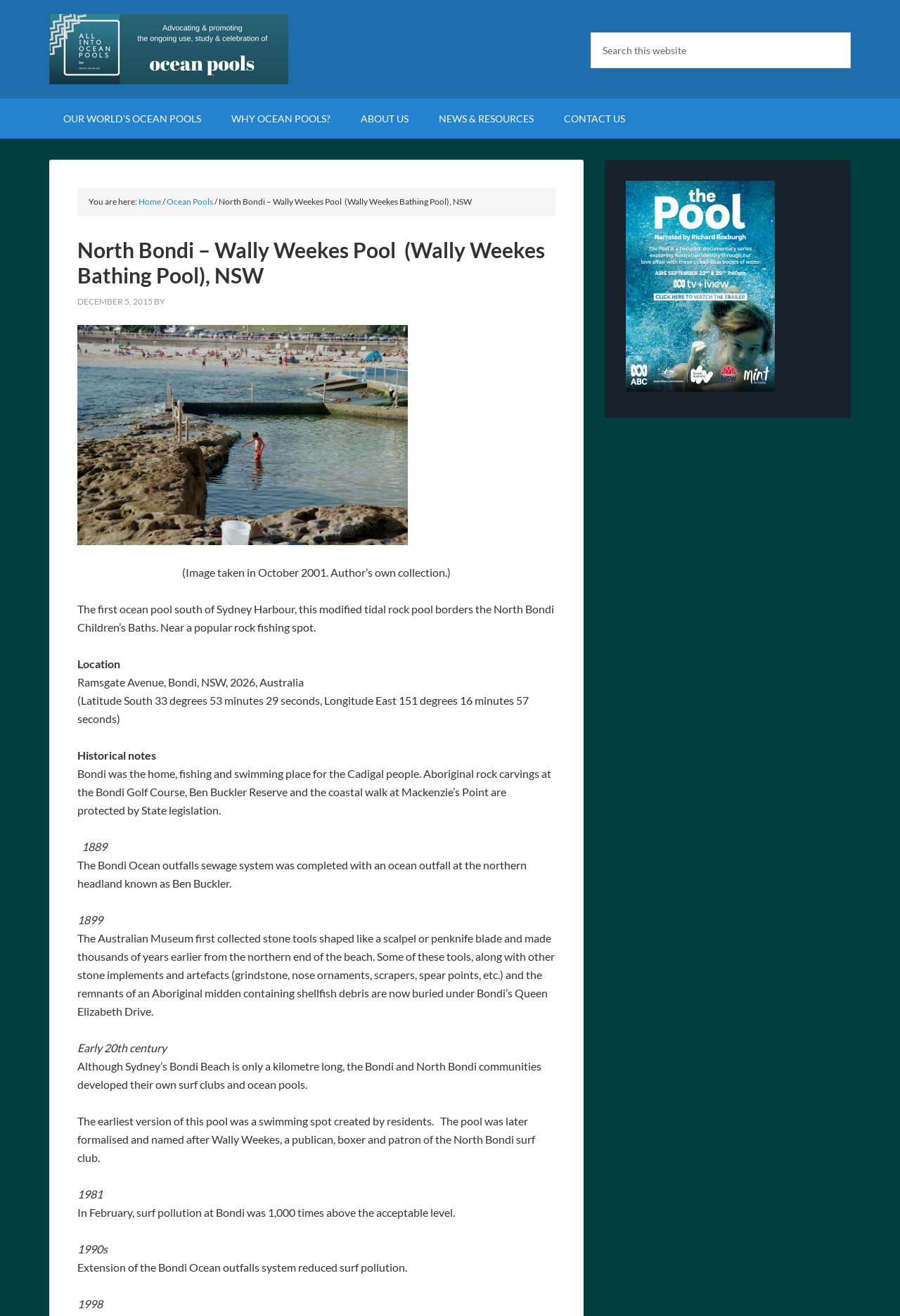Determine the bounding box coordinates of the target area to click to execute the following instruction: "Search this website."

[0.656, 0.025, 0.945, 0.052]